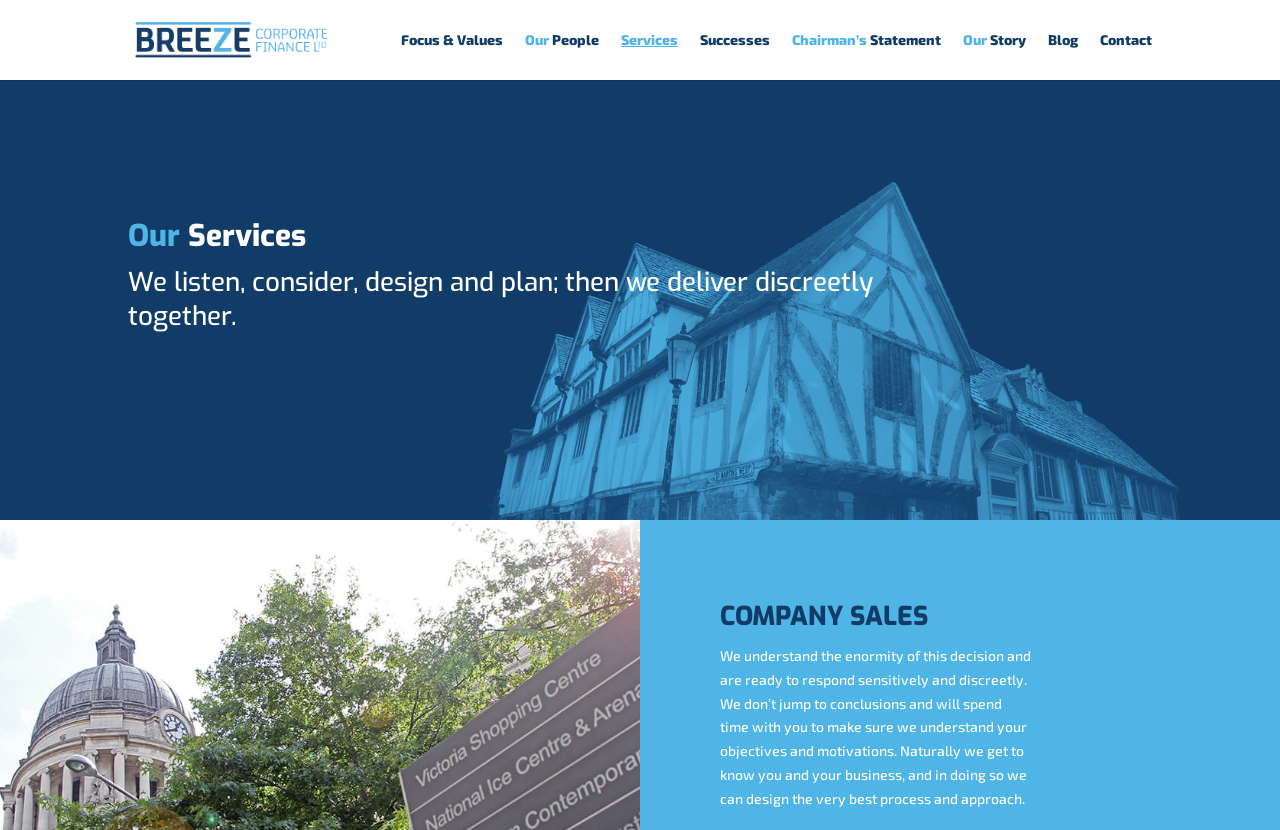Determine the bounding box coordinates of the element's region needed to click to follow the instruction: "learn about COMPANY SALES". Provide these coordinates as four float numbers between 0 and 1, formatted as [left, top, right, bottom].

[0.562, 0.723, 0.806, 0.776]